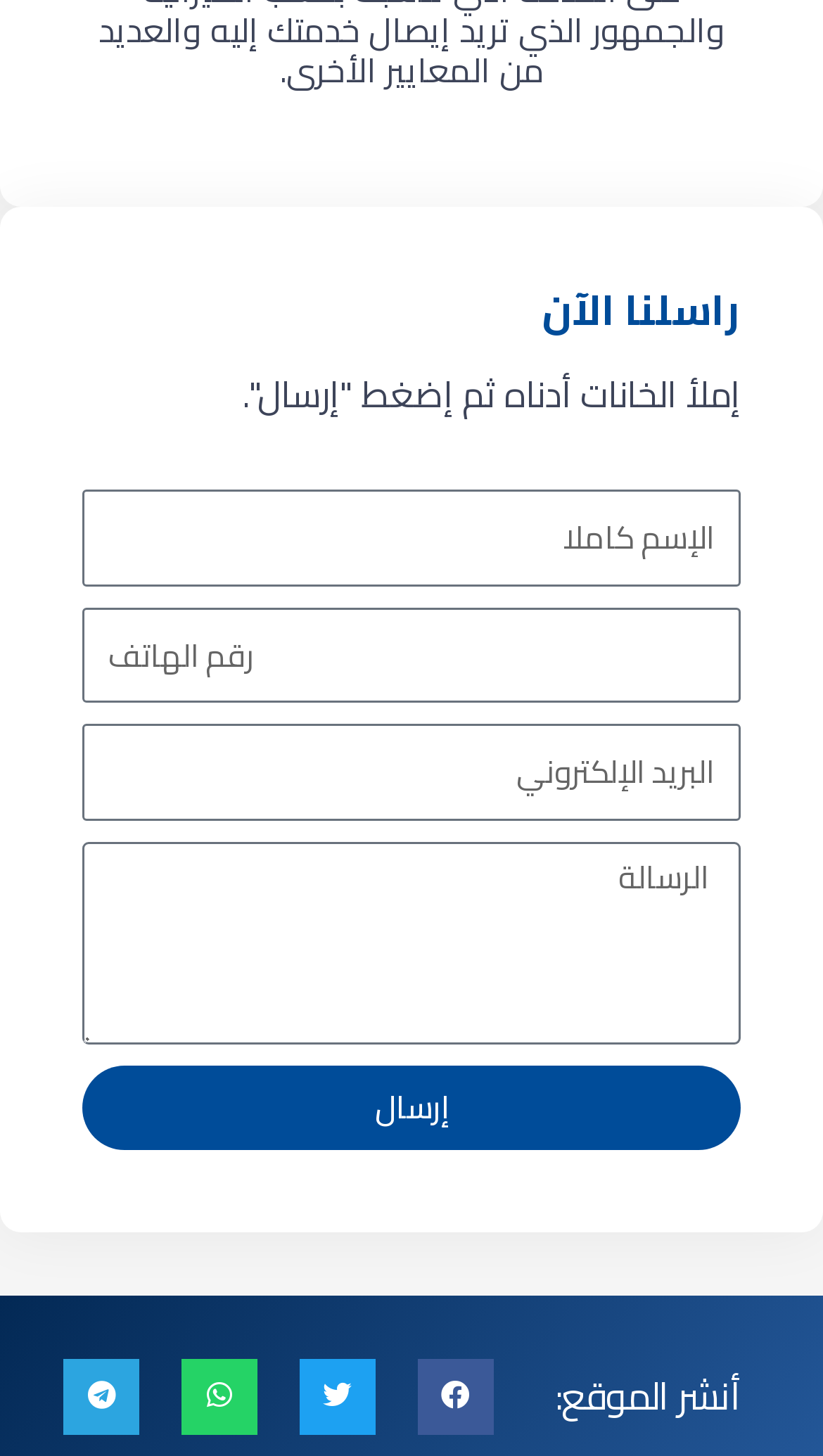Identify the bounding box for the UI element described as: "Twitter". Ensure the coordinates are four float numbers between 0 and 1, formatted as [left, top, right, bottom].

None